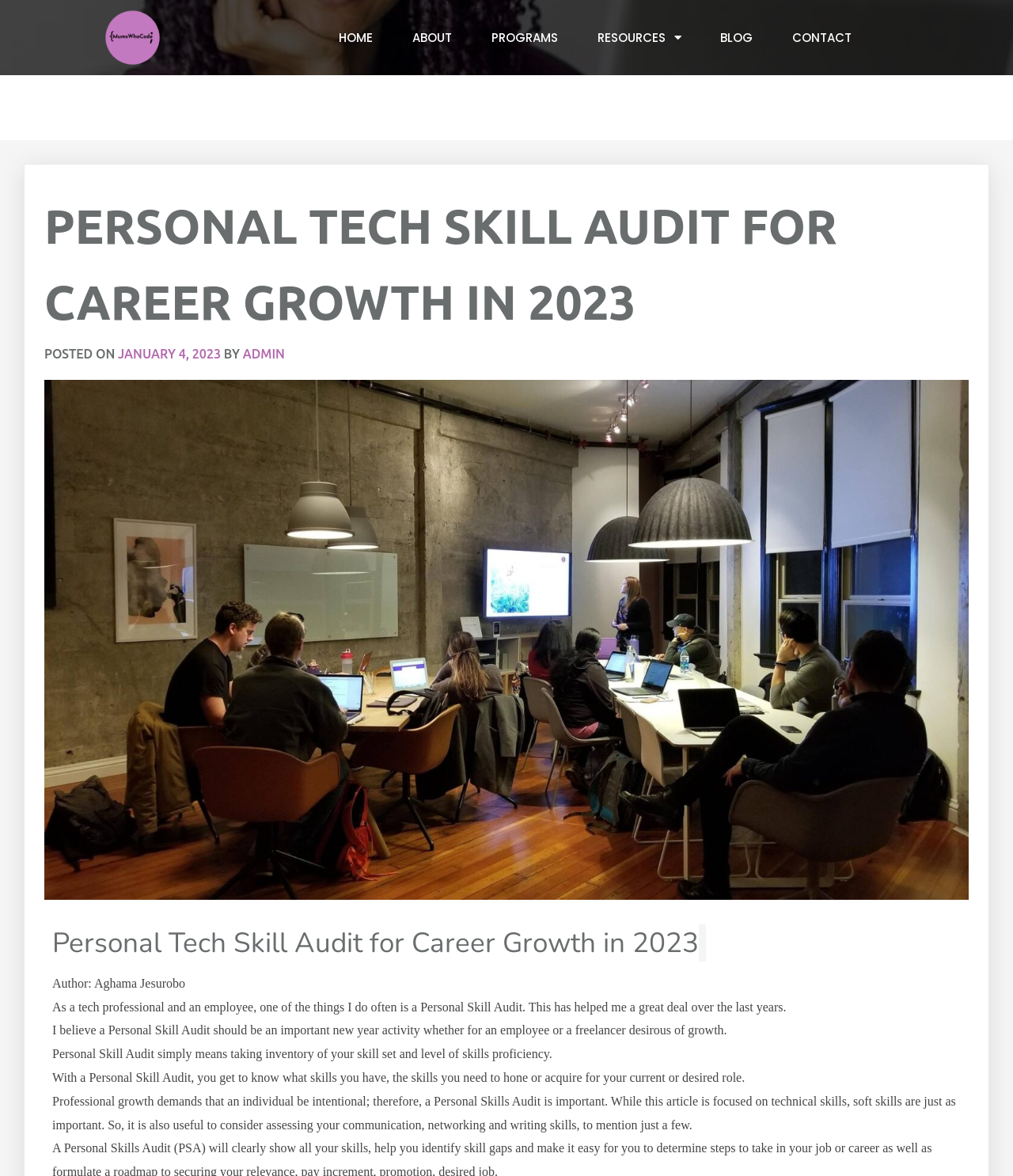Pinpoint the bounding box coordinates of the clickable area necessary to execute the following instruction: "Read the article posted on January 4, 2023". The coordinates should be given as four float numbers between 0 and 1, namely [left, top, right, bottom].

[0.116, 0.294, 0.218, 0.307]